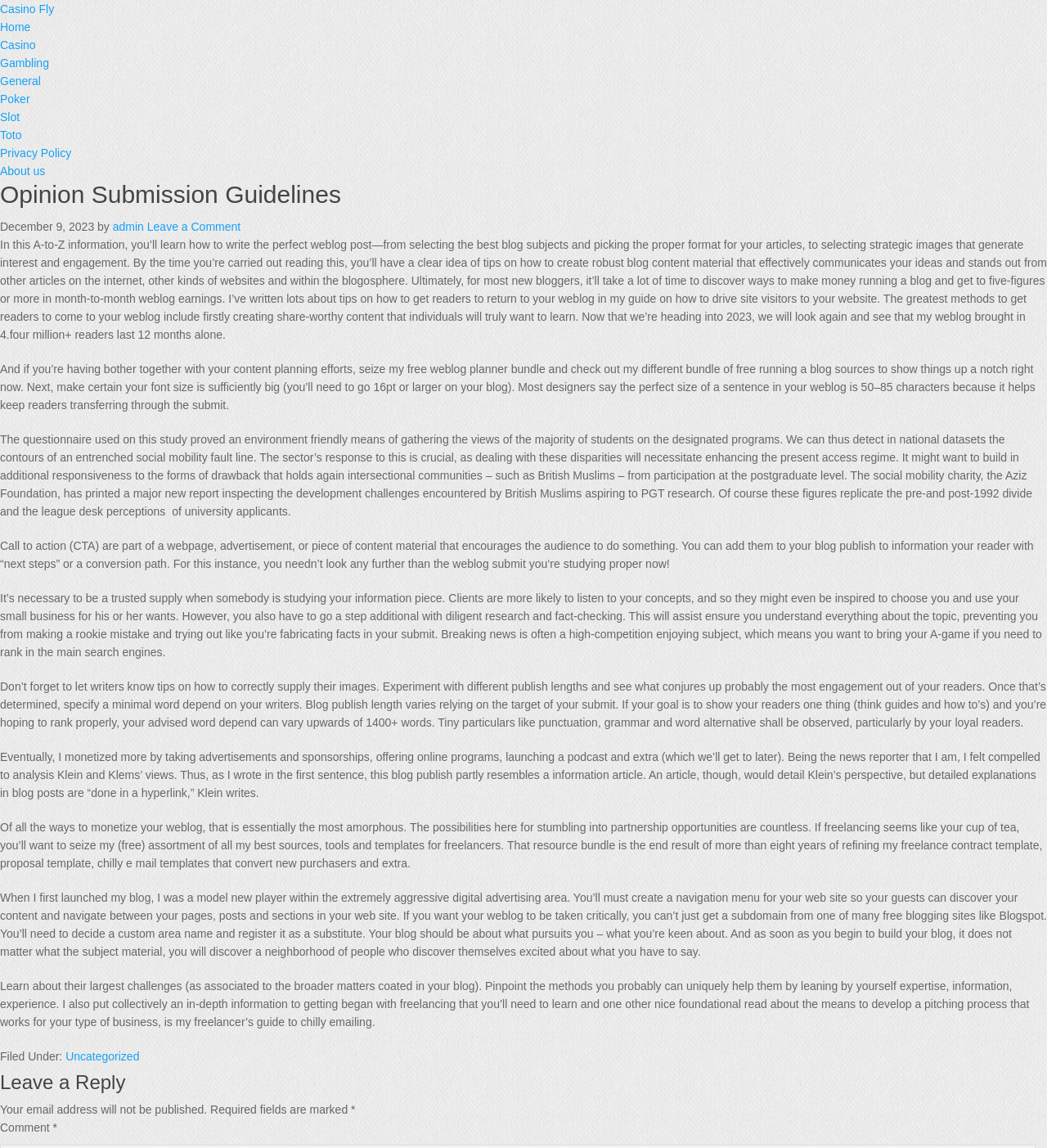Using the element description: "Leave a Comment", determine the bounding box coordinates for the specified UI element. The coordinates should be four float numbers between 0 and 1, [left, top, right, bottom].

[0.14, 0.192, 0.23, 0.203]